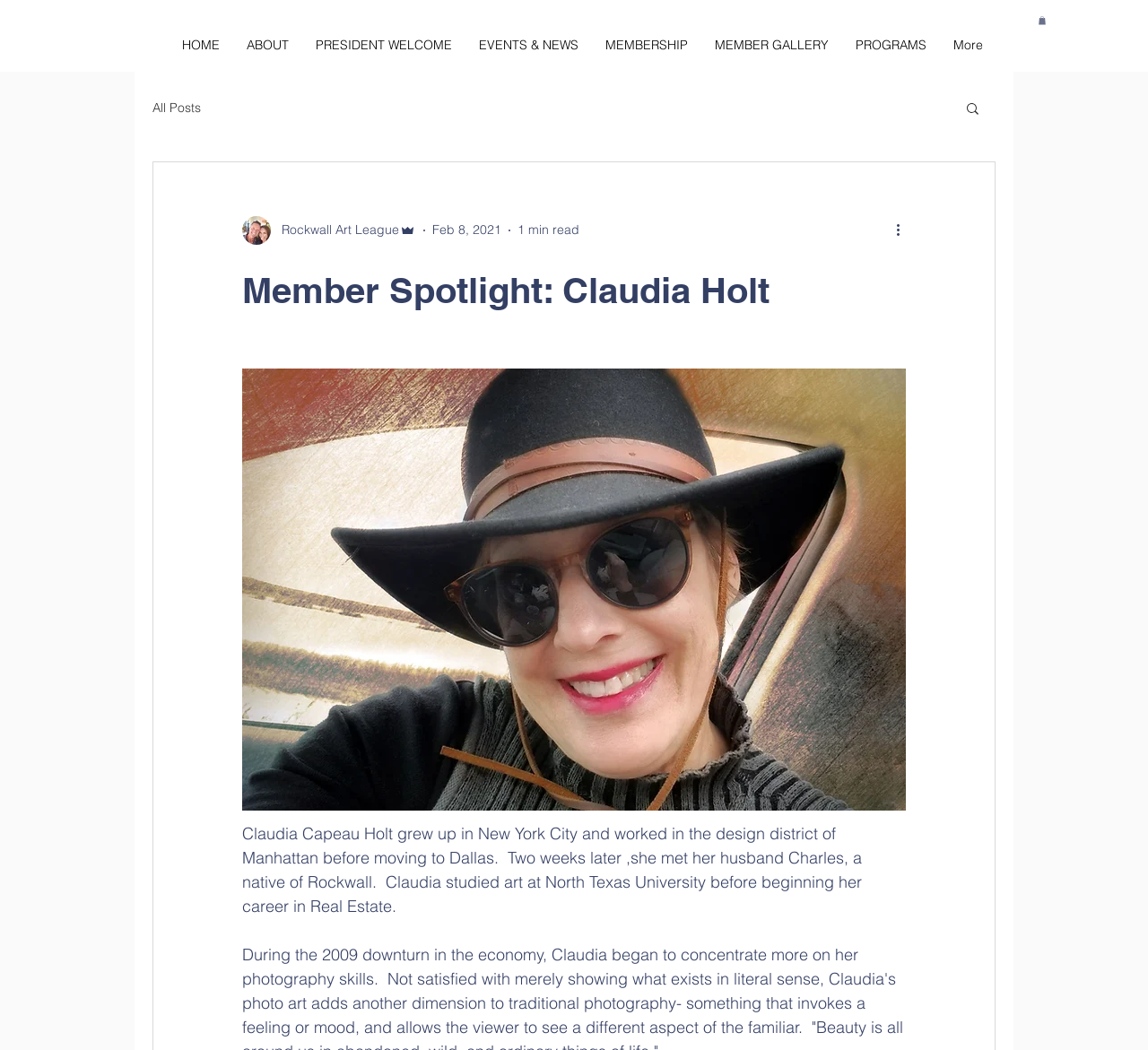What is the name of the university Claudia studied art at?
Provide a thorough and detailed answer to the question.

I found the answer by reading the text content of the StaticText element which mentions that Claudia studied art at North Texas University.